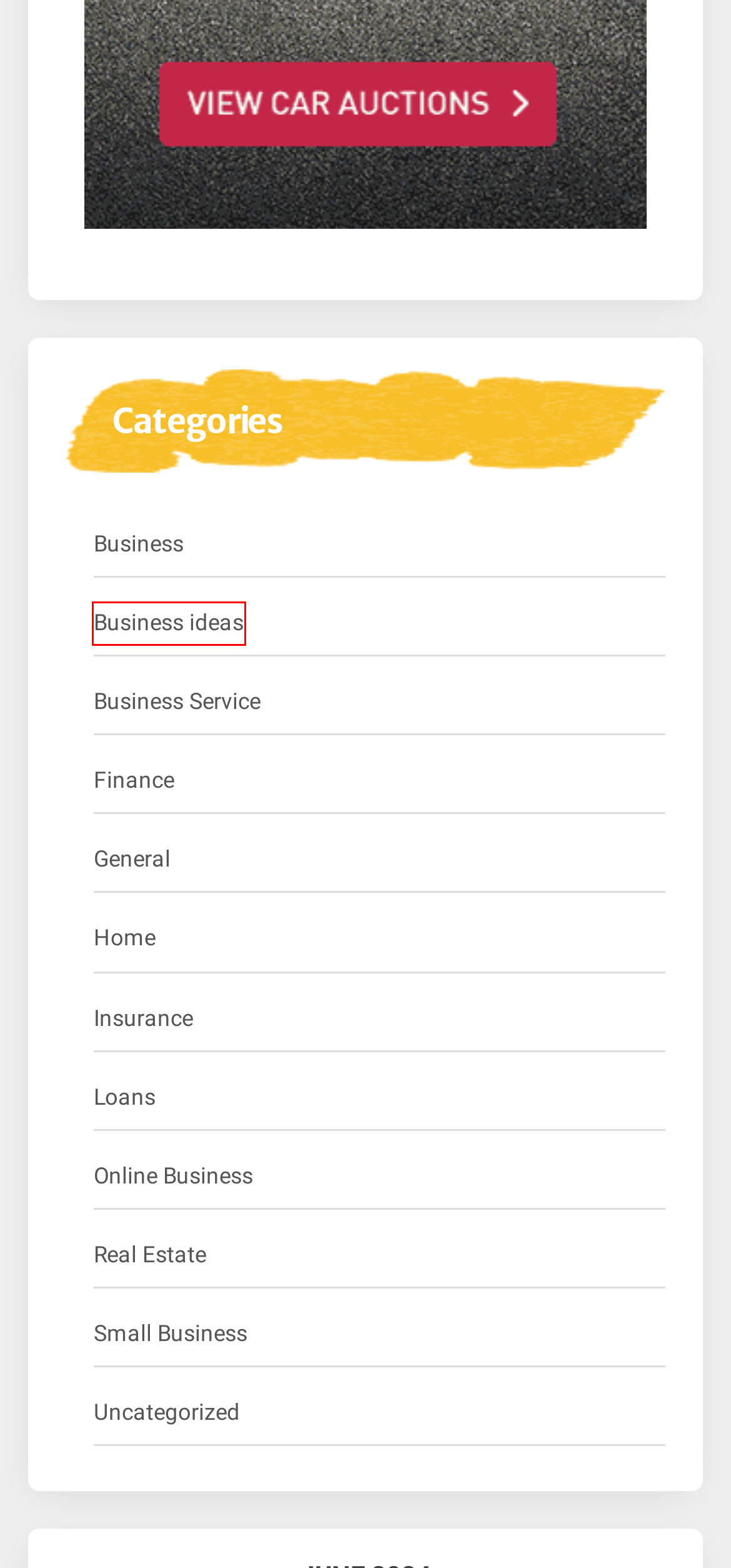You have a screenshot of a webpage with a red bounding box around an element. Choose the best matching webpage description that would appear after clicking the highlighted element. Here are the candidates:
A. Business ideas Archives - World business news center
B. Loans Archives - World business news center
C. Home Archives - World business news center
D. Insurance Archives - World business news center
E. Uncategorized Archives - World business news center
F. Real Estate Archives - World business news center
G. Online Business Archives - World business news center
H. Small Business Archives - World business news center

A